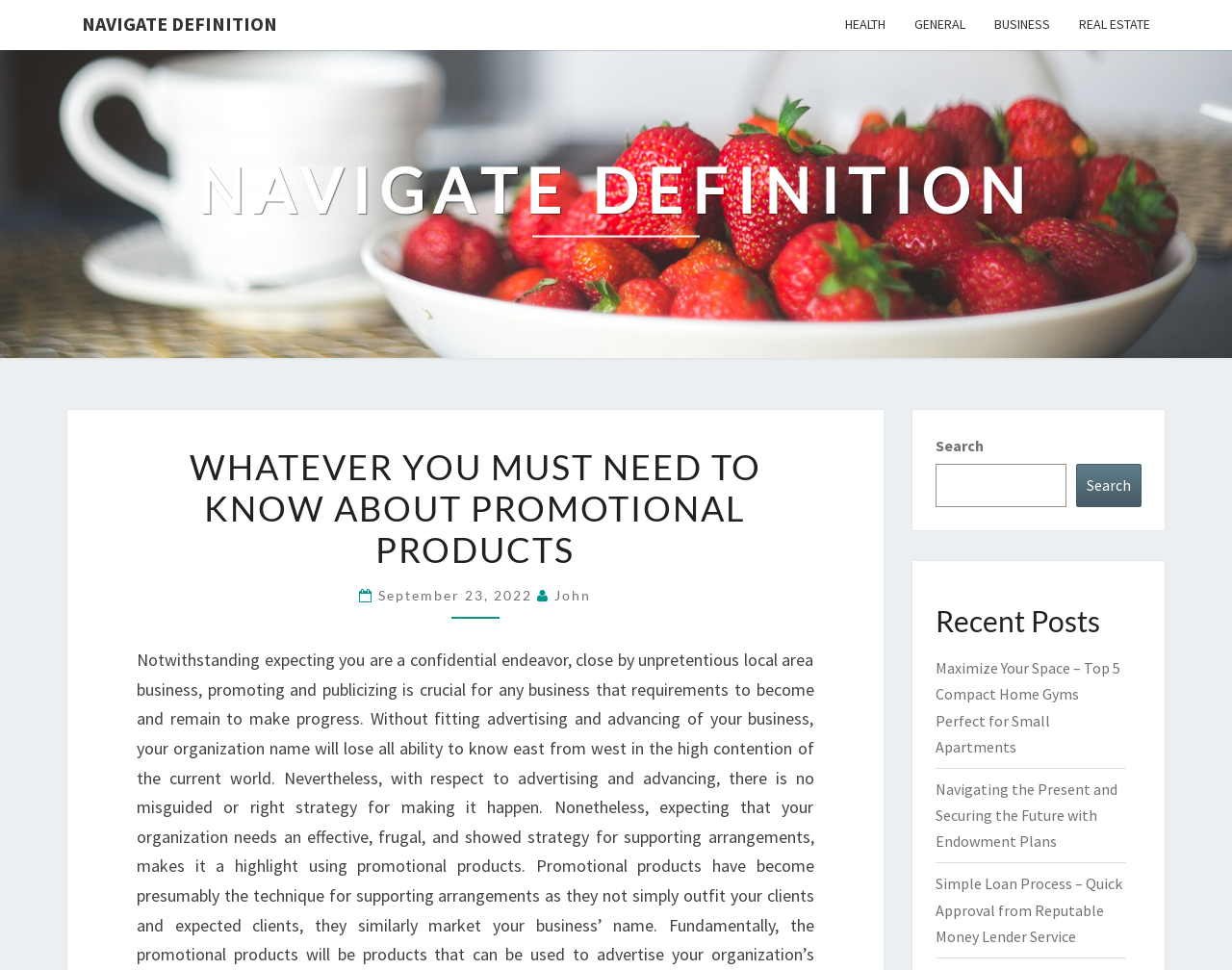Locate the bounding box coordinates of the clickable region to complete the following instruction: "Explore the article about Simple Loan Process."

[0.759, 0.901, 0.911, 0.975]